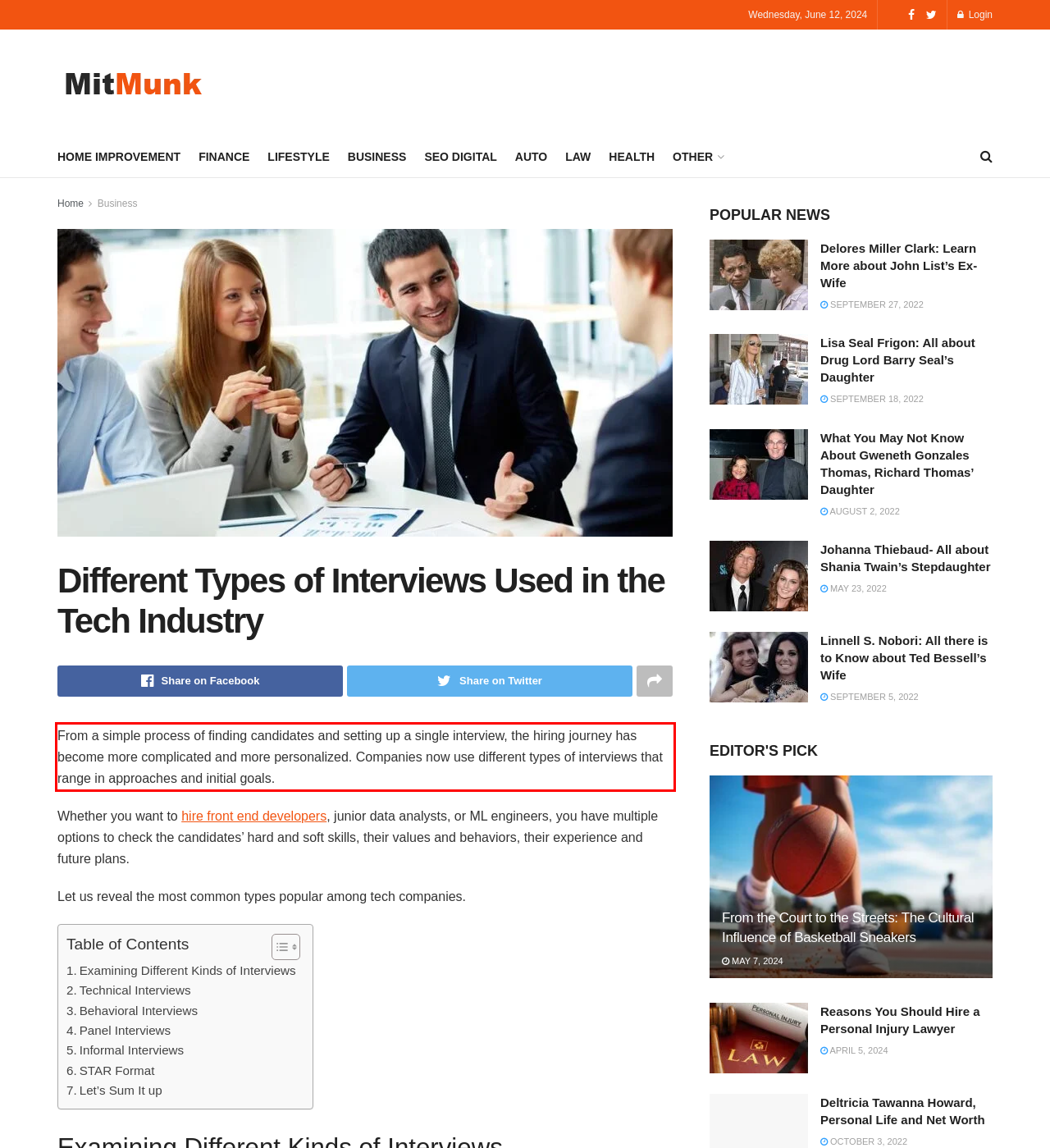Your task is to recognize and extract the text content from the UI element enclosed in the red bounding box on the webpage screenshot.

From a simple process of finding candidates and setting up a single interview, the hiring journey has become more complicated and more personalized. Companies now use different types of interviews that range in approaches and initial goals.